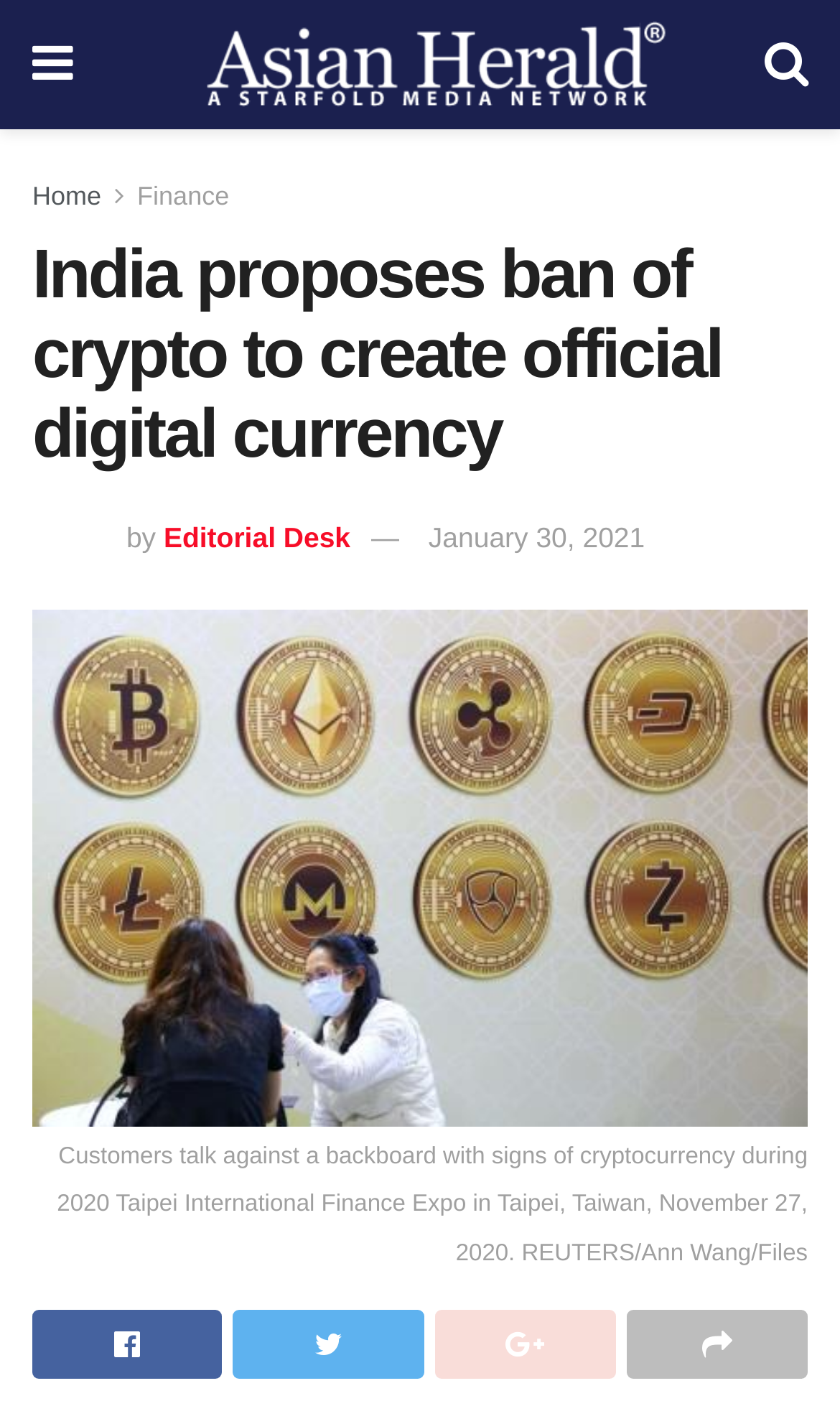Could you indicate the bounding box coordinates of the region to click in order to complete this instruction: "Go to the Finance page".

[0.163, 0.127, 0.273, 0.148]